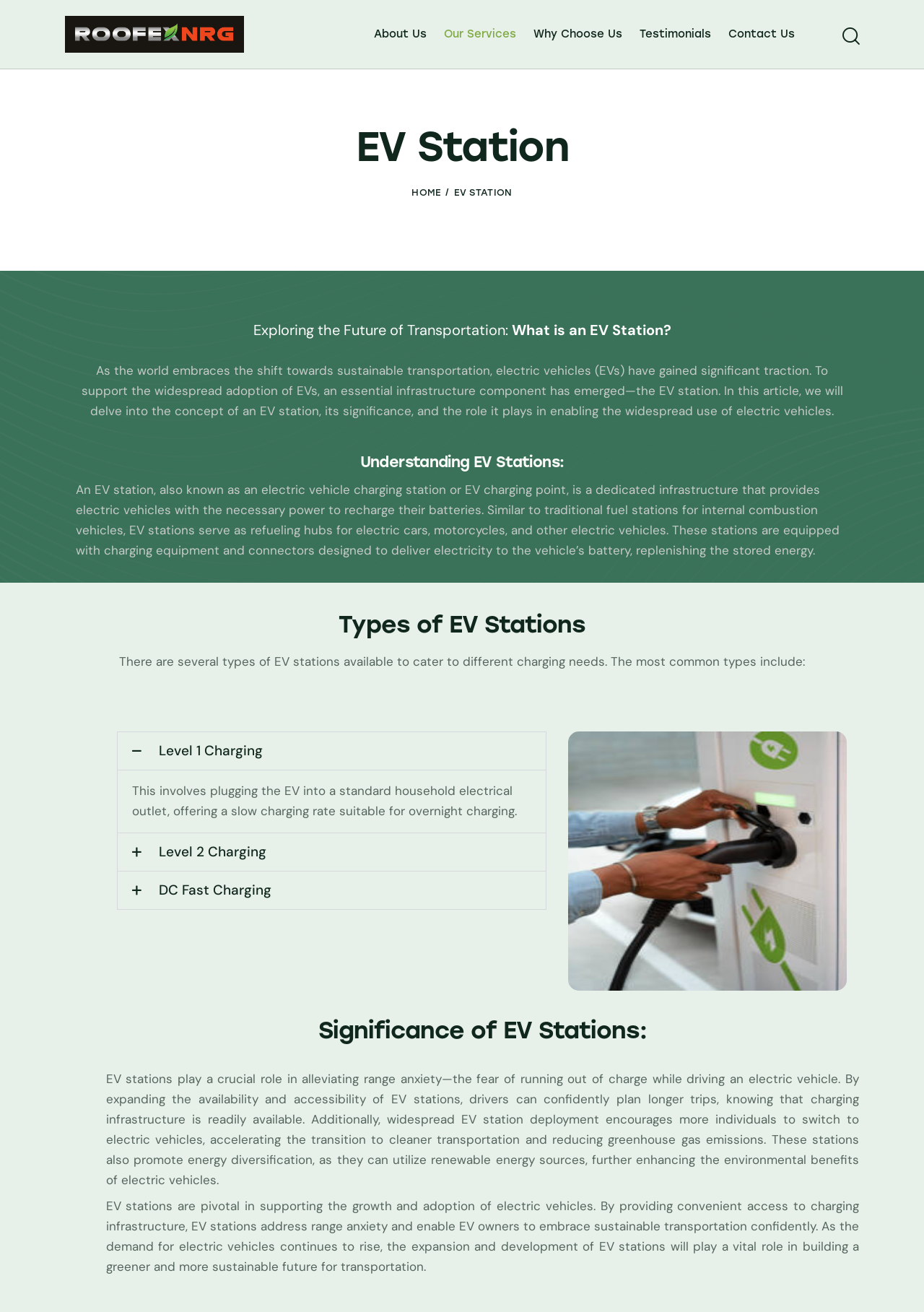What types of EV stations are mentioned? Please answer the question using a single word or phrase based on the image.

Level 1, Level 2, DC Fast Charging